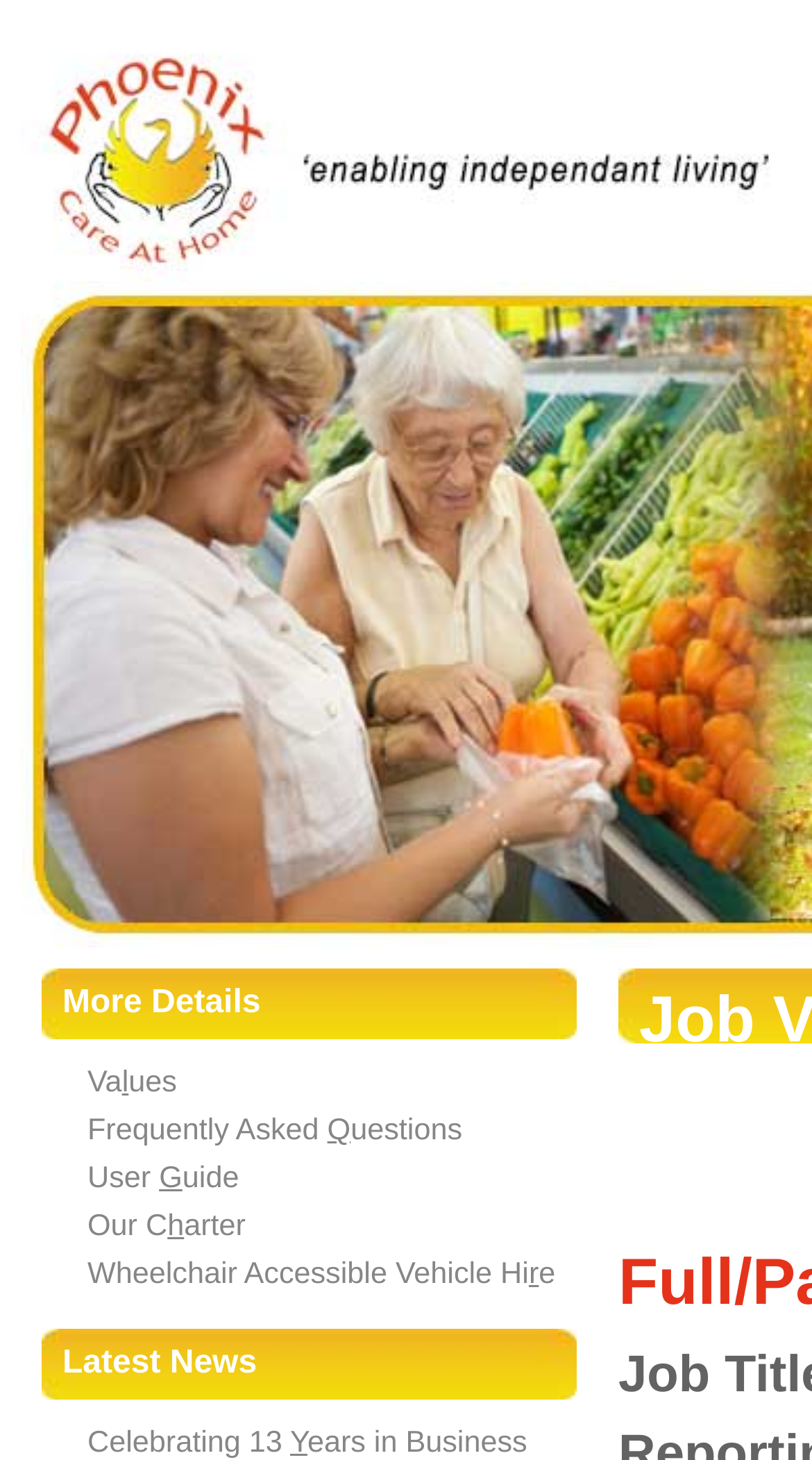What is the last link on the webpage?
Based on the image, provide a one-word or brief-phrase response.

Celebrating 13 Years in Business